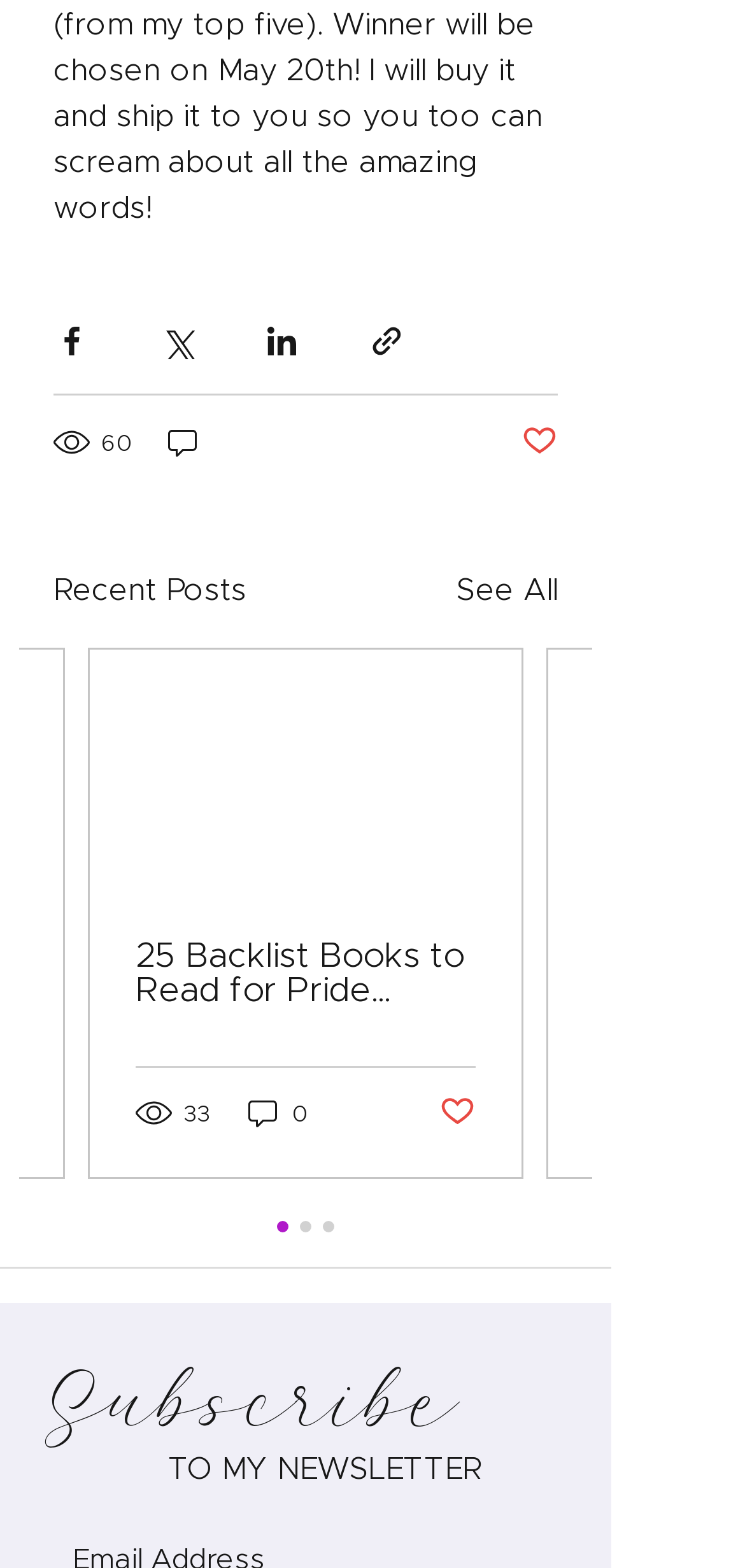Please locate the clickable area by providing the bounding box coordinates to follow this instruction: "View recent posts".

[0.072, 0.362, 0.331, 0.392]